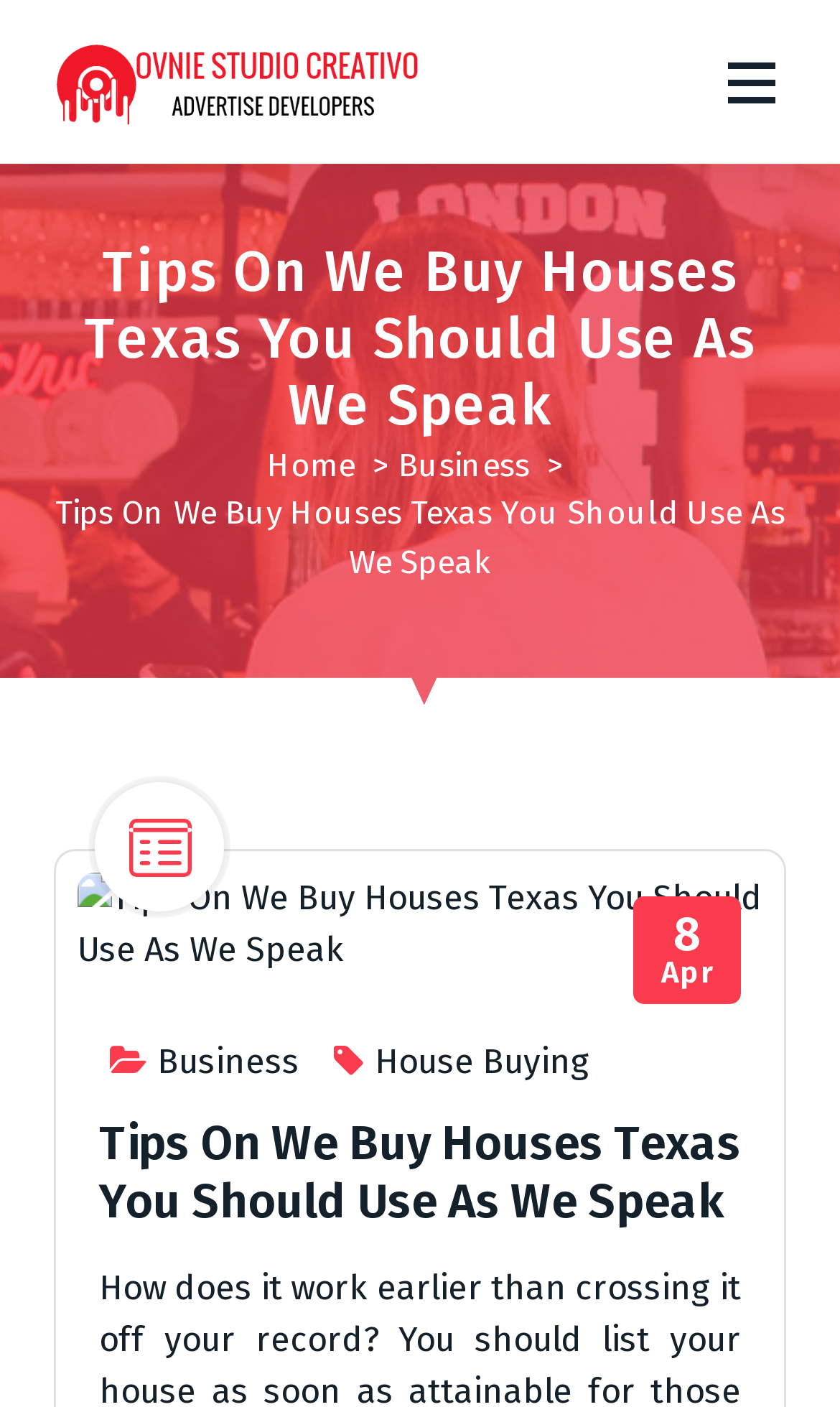How many links are there in the navigation menu?
Using the image, elaborate on the answer with as much detail as possible.

The navigation menu is located at the top of the webpage and contains three links: 'Home', 'Business', and another link with no text but an arrow symbol.